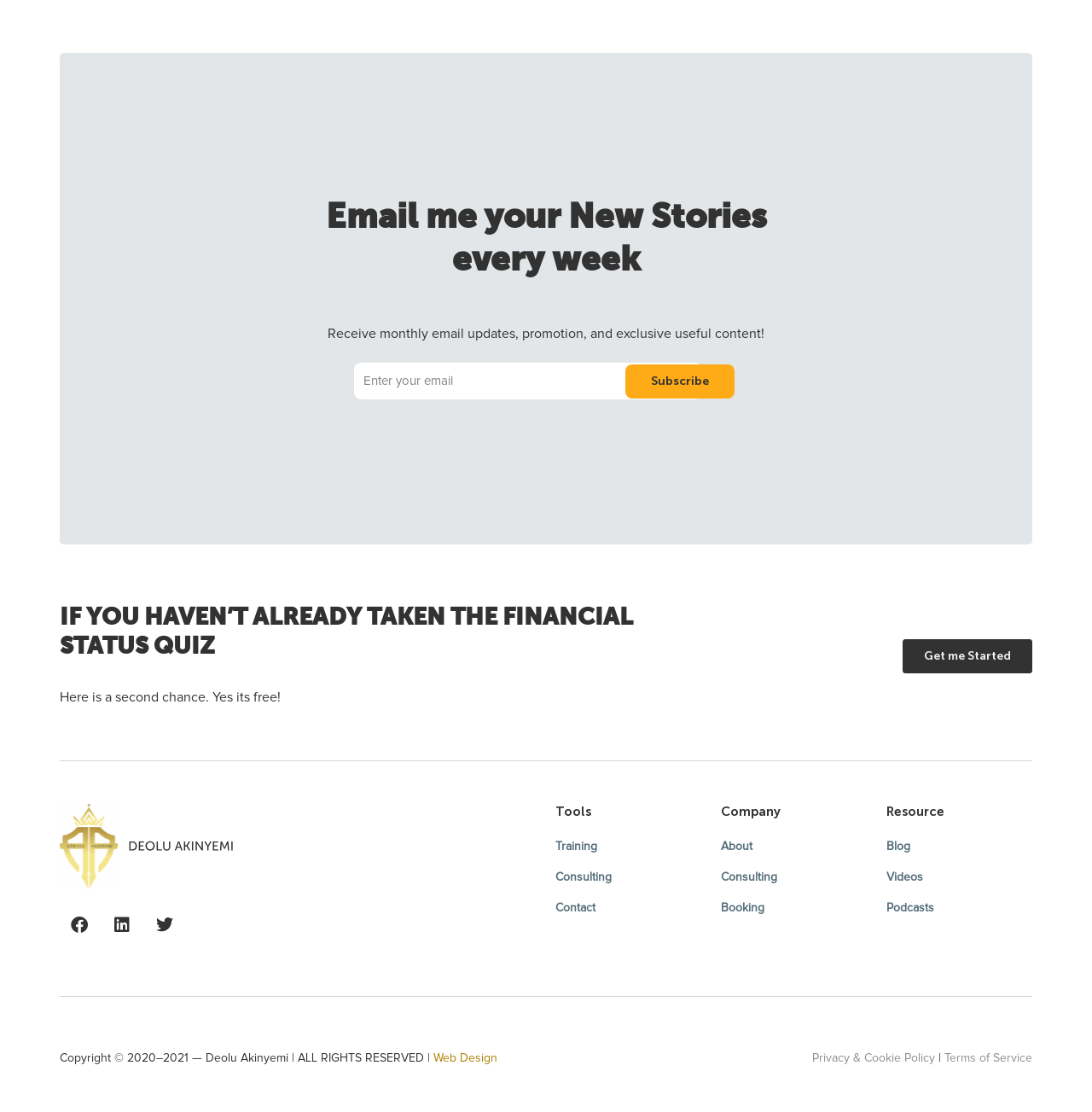What is the topic of the quiz mentioned on the webpage?
Refer to the image and offer an in-depth and detailed answer to the question.

The heading 'IF YOU HAVEN’T ALREADY TAKEN THE FINANCIAL STATUS QUIZ' suggests that the quiz is related to financial status, and the link 'Get me Started' is likely to start the quiz.